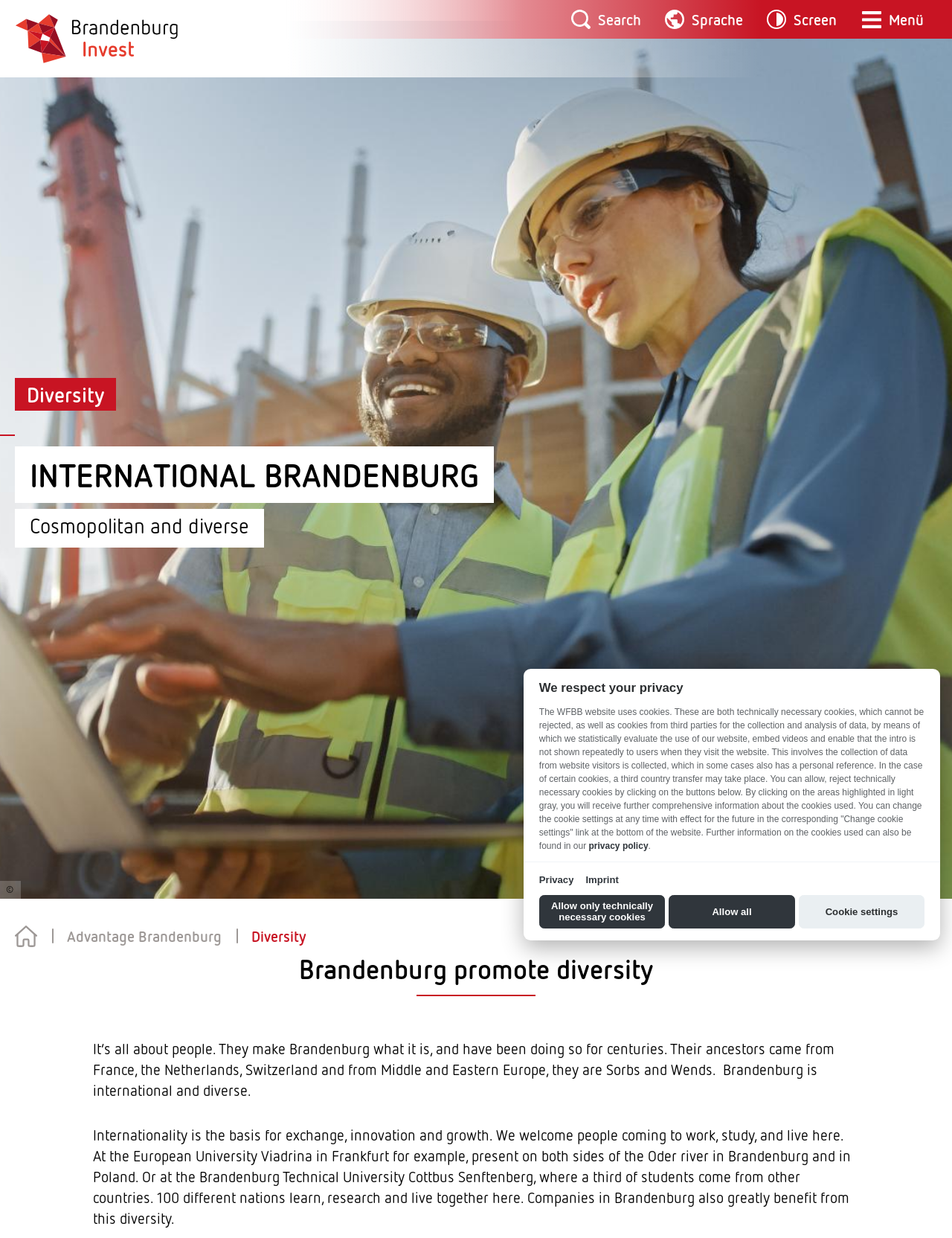Please determine the bounding box coordinates of the clickable area required to carry out the following instruction: "Click the 'Apply' button". The coordinates must be four float numbers between 0 and 1, represented as [left, top, right, bottom].

[0.769, 0.04, 0.831, 0.08]